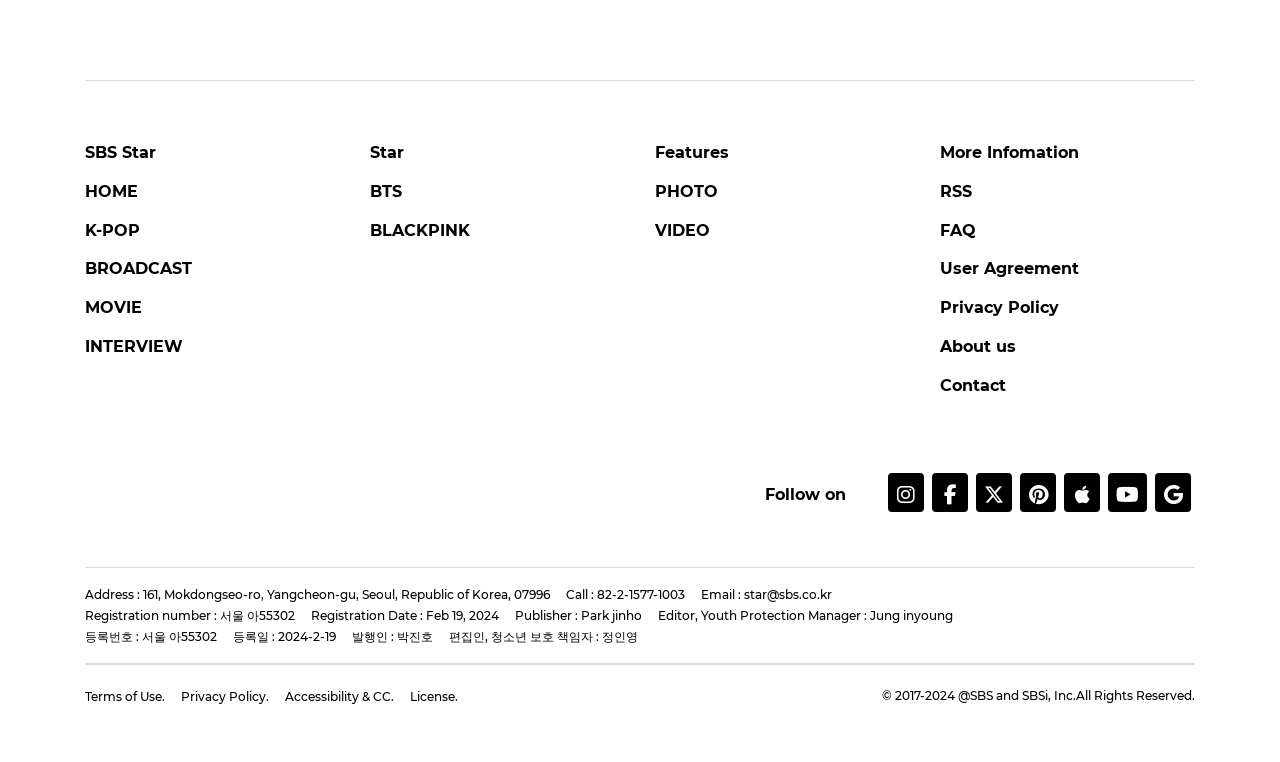What is the name of the K-POP group?
Based on the image, provide your answer in one word or phrase.

BTS